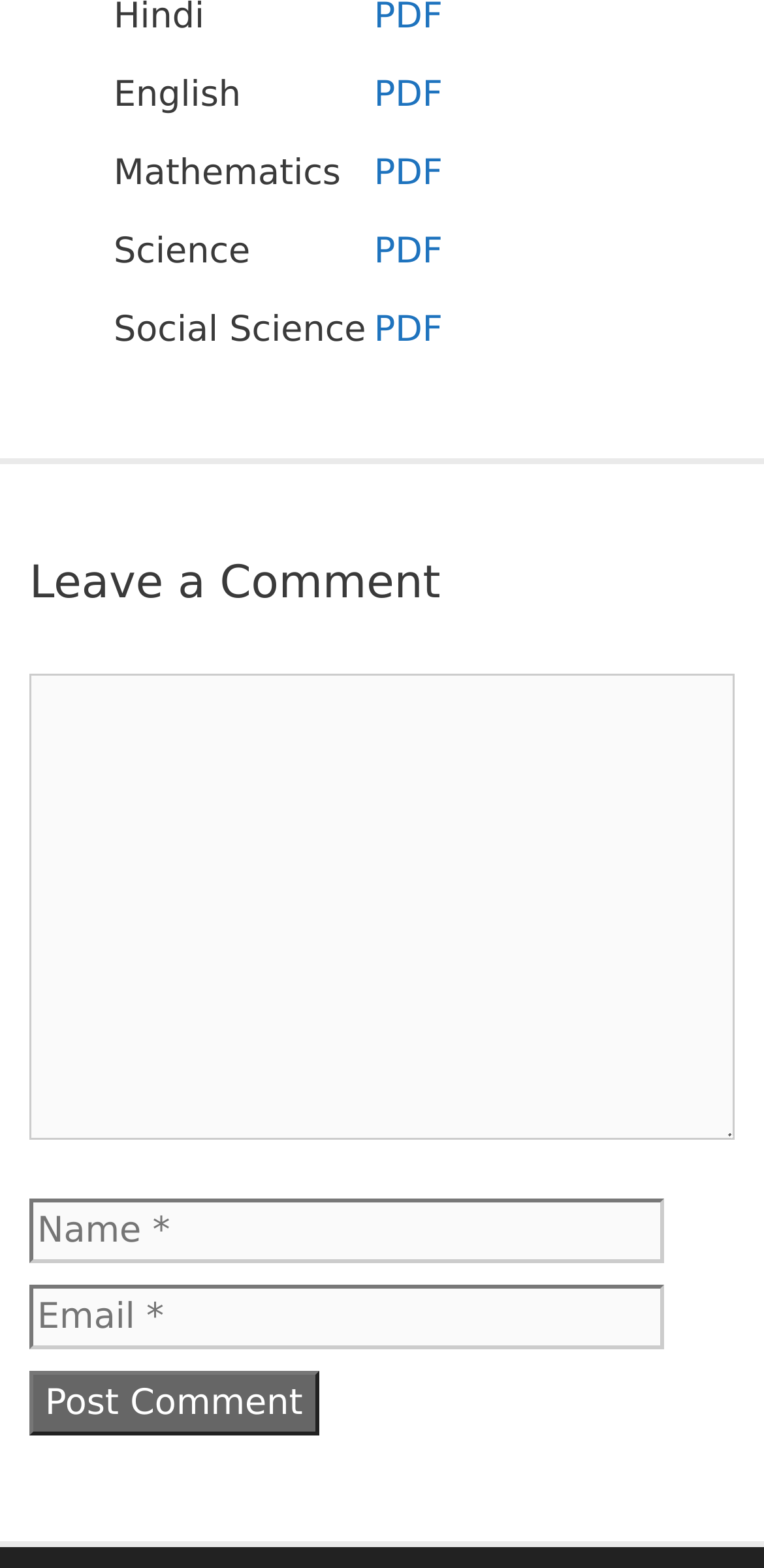Determine the bounding box coordinates for the area you should click to complete the following instruction: "download Science PDF".

[0.489, 0.148, 0.579, 0.174]